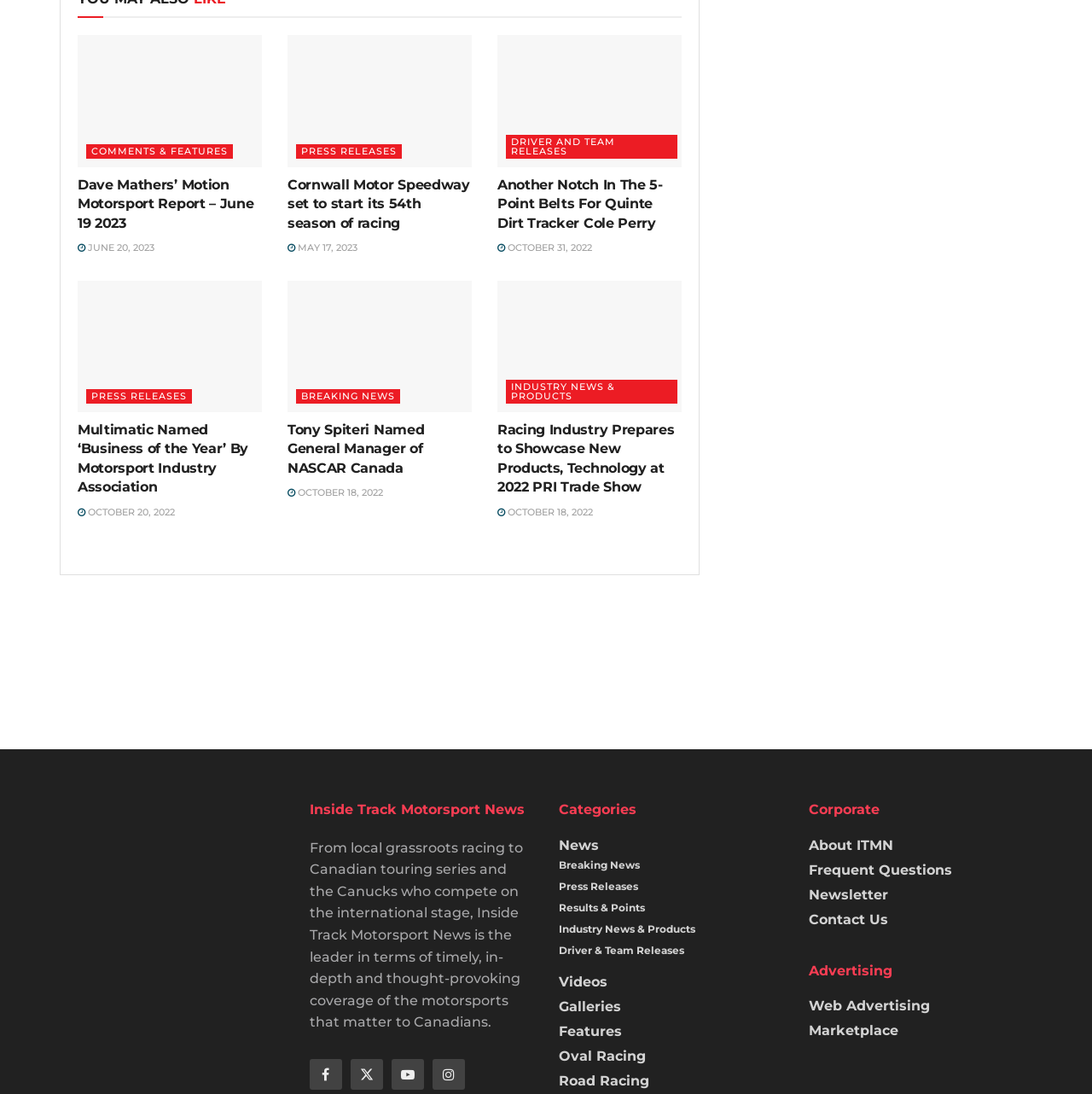Please specify the bounding box coordinates for the clickable region that will help you carry out the instruction: "Learn about BPRW ALLIANCES".

None